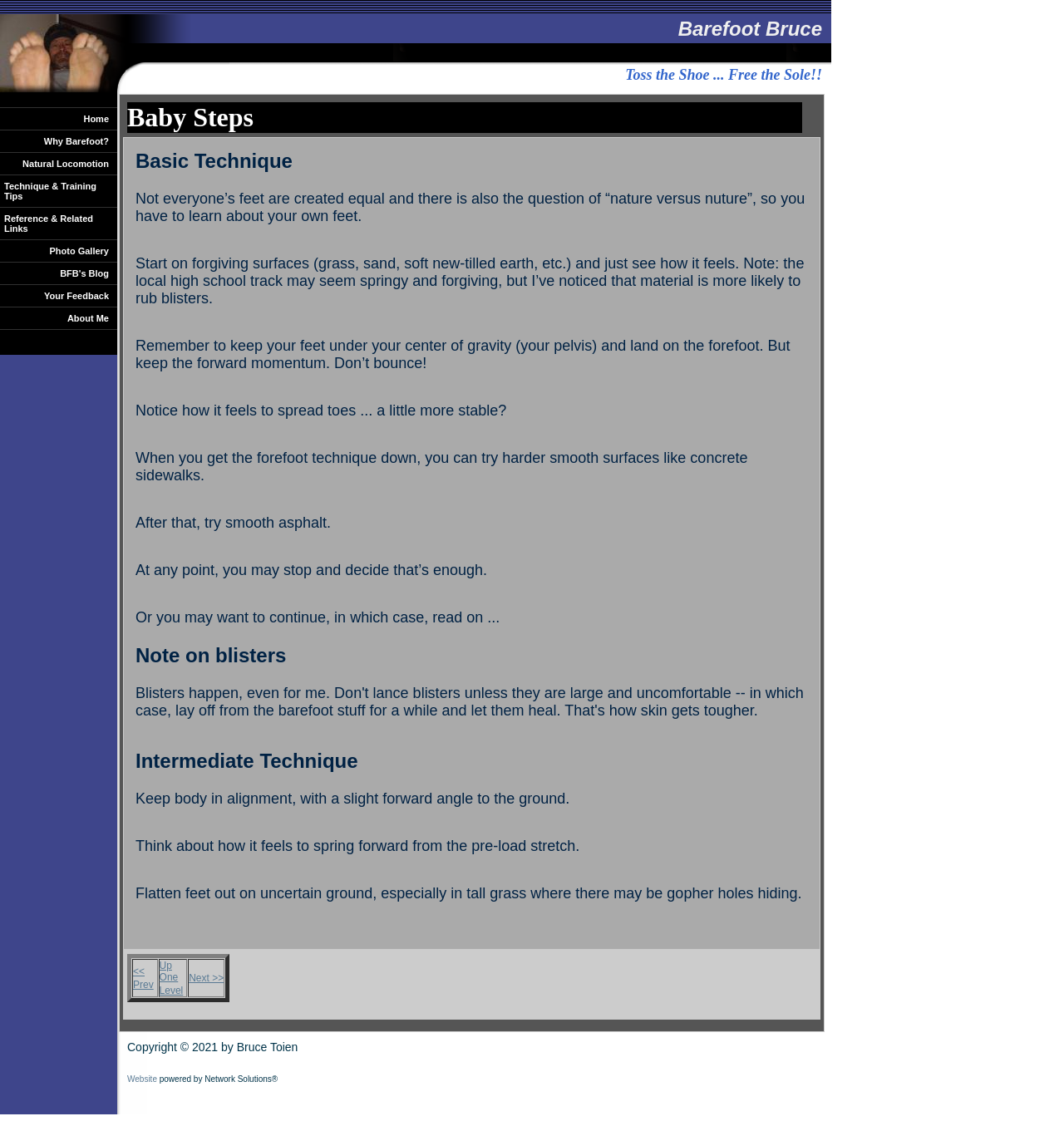What is the name of the author?
Using the image, elaborate on the answer with as much detail as possible.

The author's name is mentioned in the copyright section at the bottom of the webpage, which states 'Copyright © 2021 by Bruce Toien'.